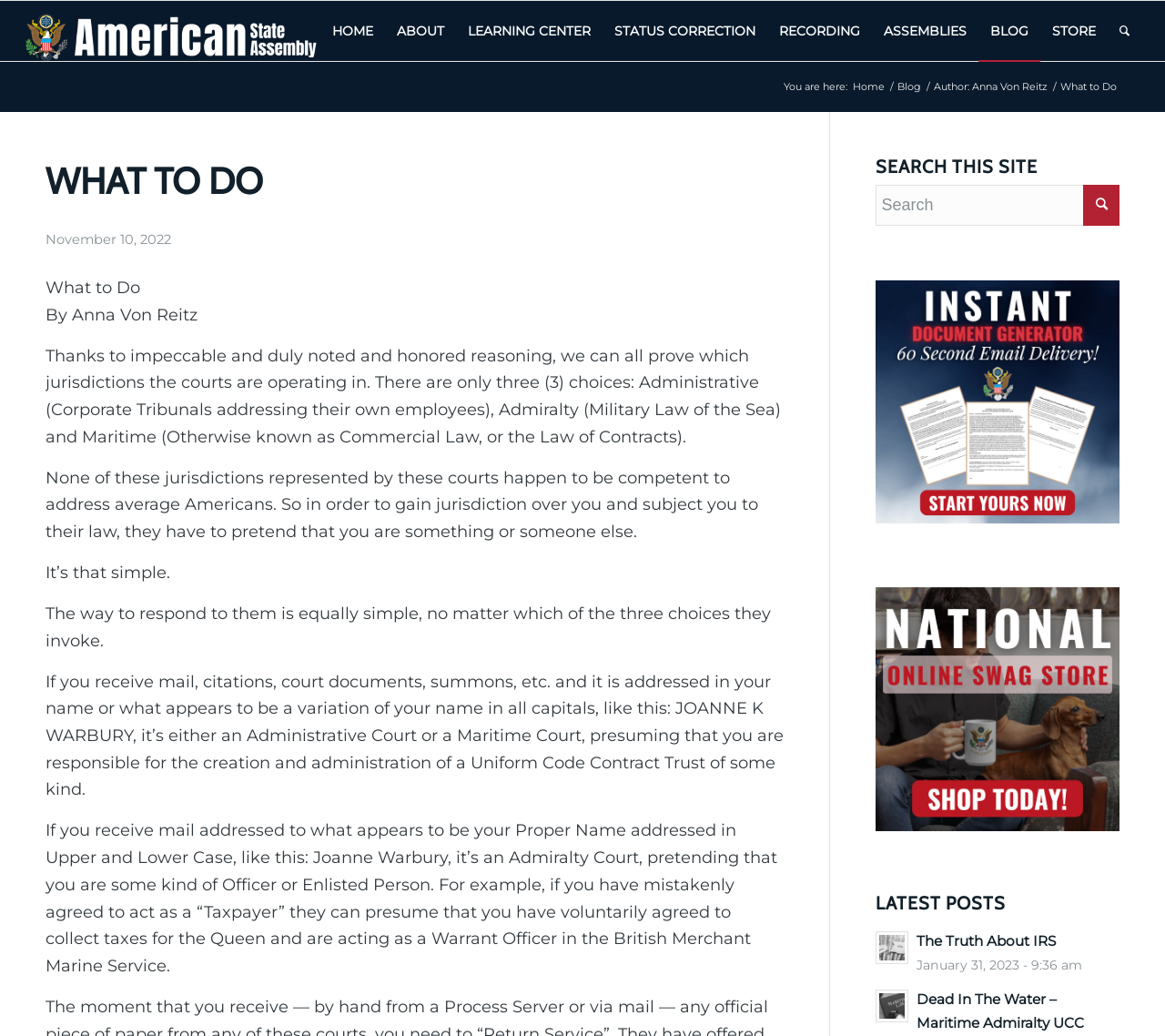Offer a detailed explanation of the webpage layout and contents.

This webpage is about the American State Assembly, with a focus on a blog post by Anna Von Reitz. At the top of the page, there is a menu bar with 9 menu items: HOME, ABOUT, LEARNING CENTER, STATUS CORRECTION, RECORDING, ASSEMBLIES, BLOG, STORE, and Search. Below the menu bar, there is a breadcrumb navigation section with links to Home, Blog, and the current page, "What to Do".

The main content of the page is a blog post titled "What to Do" by Anna Von Reitz. The post explains that courts operate in three jurisdictions: Administrative, Admiralty, and Maritime, and that they pretend individuals are someone else to gain jurisdiction over them. The post provides guidance on how to respond to these courts.

On the right side of the page, there is a search bar with a button and a textbox. Below the search bar, there are links to latest posts, including "The Truth About IRS" with a date and time.

There are no images on the page, except for the American State Assembly logo at the top left corner, which is also a link. The page has a clean and organized layout, with clear headings and concise text.